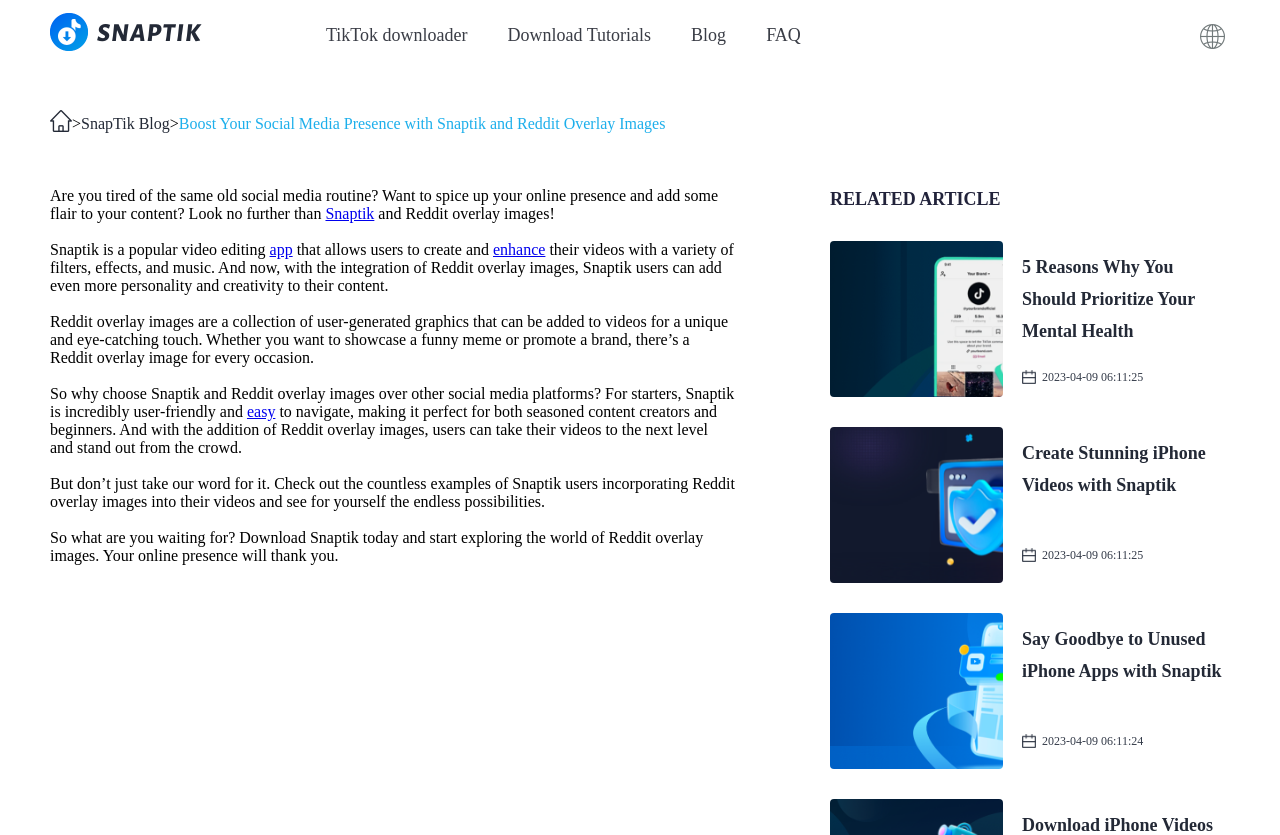Locate the headline of the webpage and generate its content.

Boost Your Social Media Presence with Snaptik and Reddit Overlay Images-